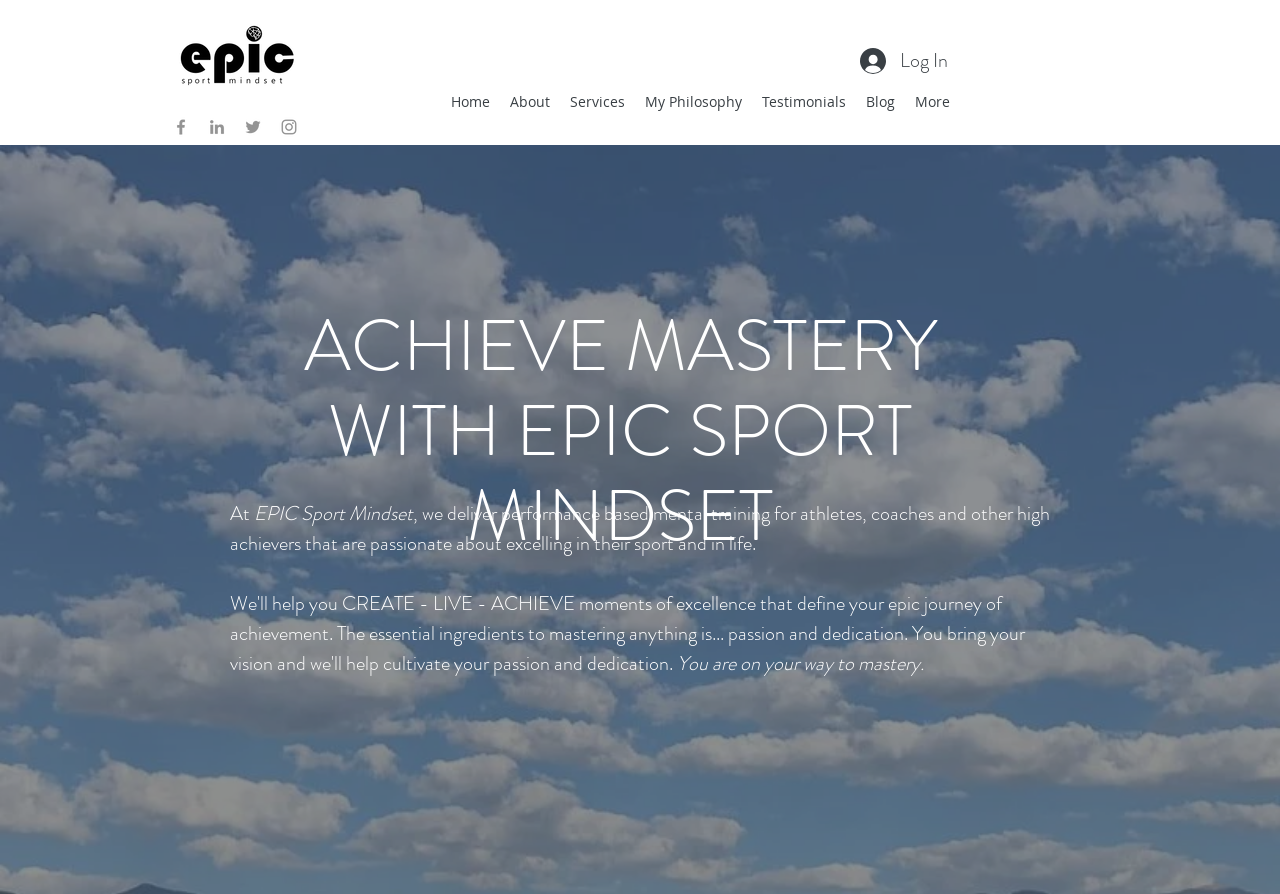How many navigation links are there?
Give a comprehensive and detailed explanation for the question.

There are seven navigation links located at the top center of the webpage, including 'Home', 'About', 'Services', 'My Philosophy', 'Testimonials', 'Blog', and 'More'.